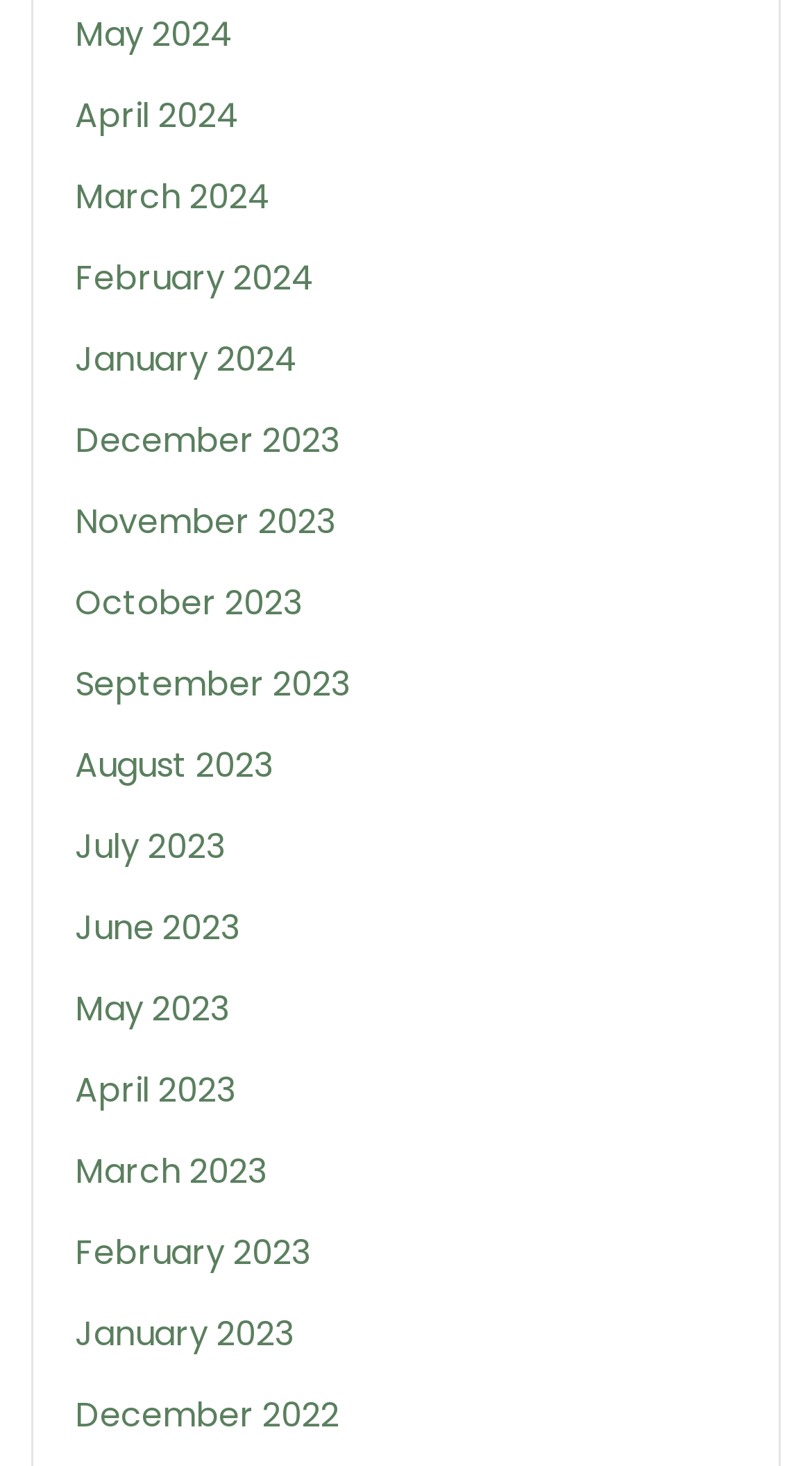What is the latest month listed in 2023?
Please answer the question with a detailed response using the information from the screenshot.

I examined the list of links and found that the latest month listed in 2023 is September 2023, which is located near the middle of the list.